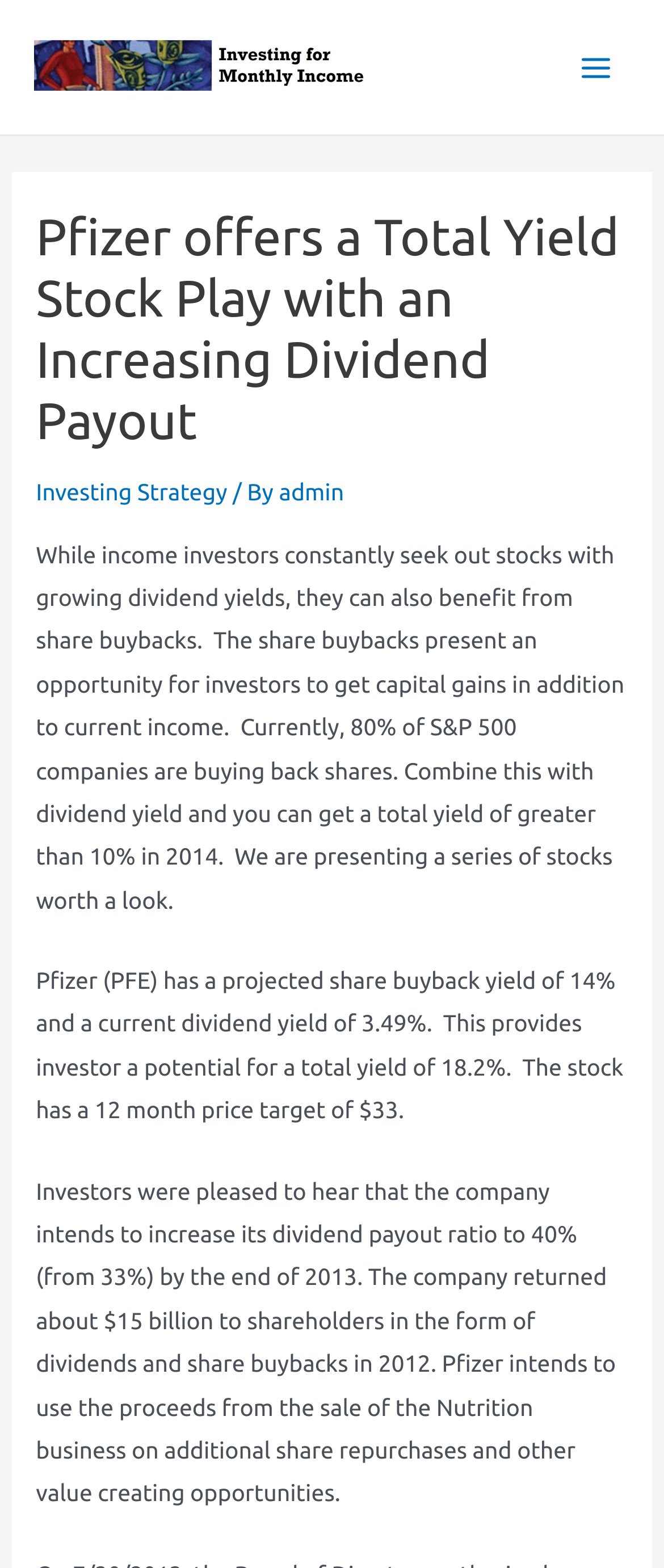What is the projected share buyback yield of Pfizer?
Based on the visual, give a brief answer using one word or a short phrase.

14%